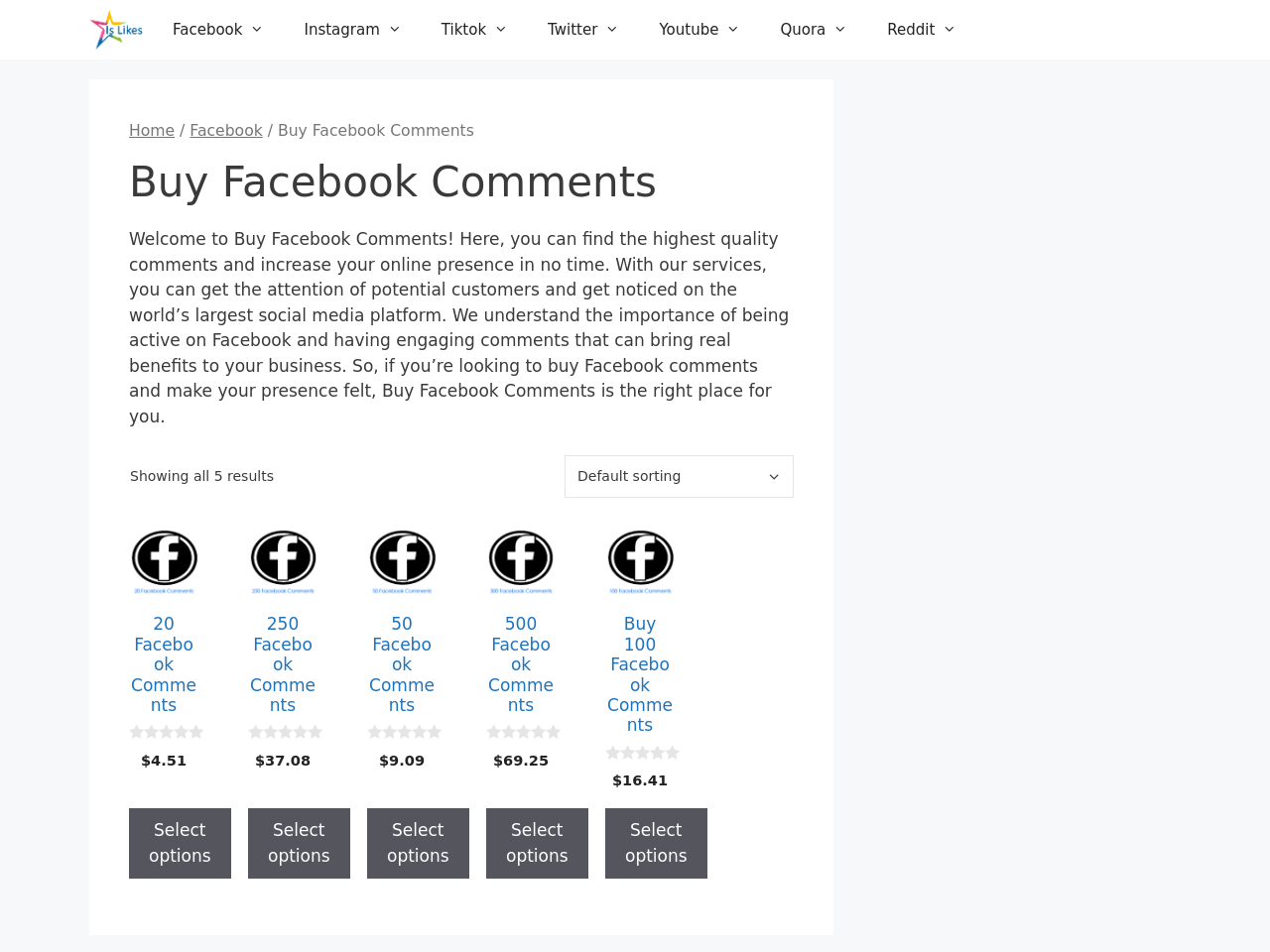Please mark the bounding box coordinates of the area that should be clicked to carry out the instruction: "Go to the 'Home' page".

[0.102, 0.127, 0.138, 0.147]